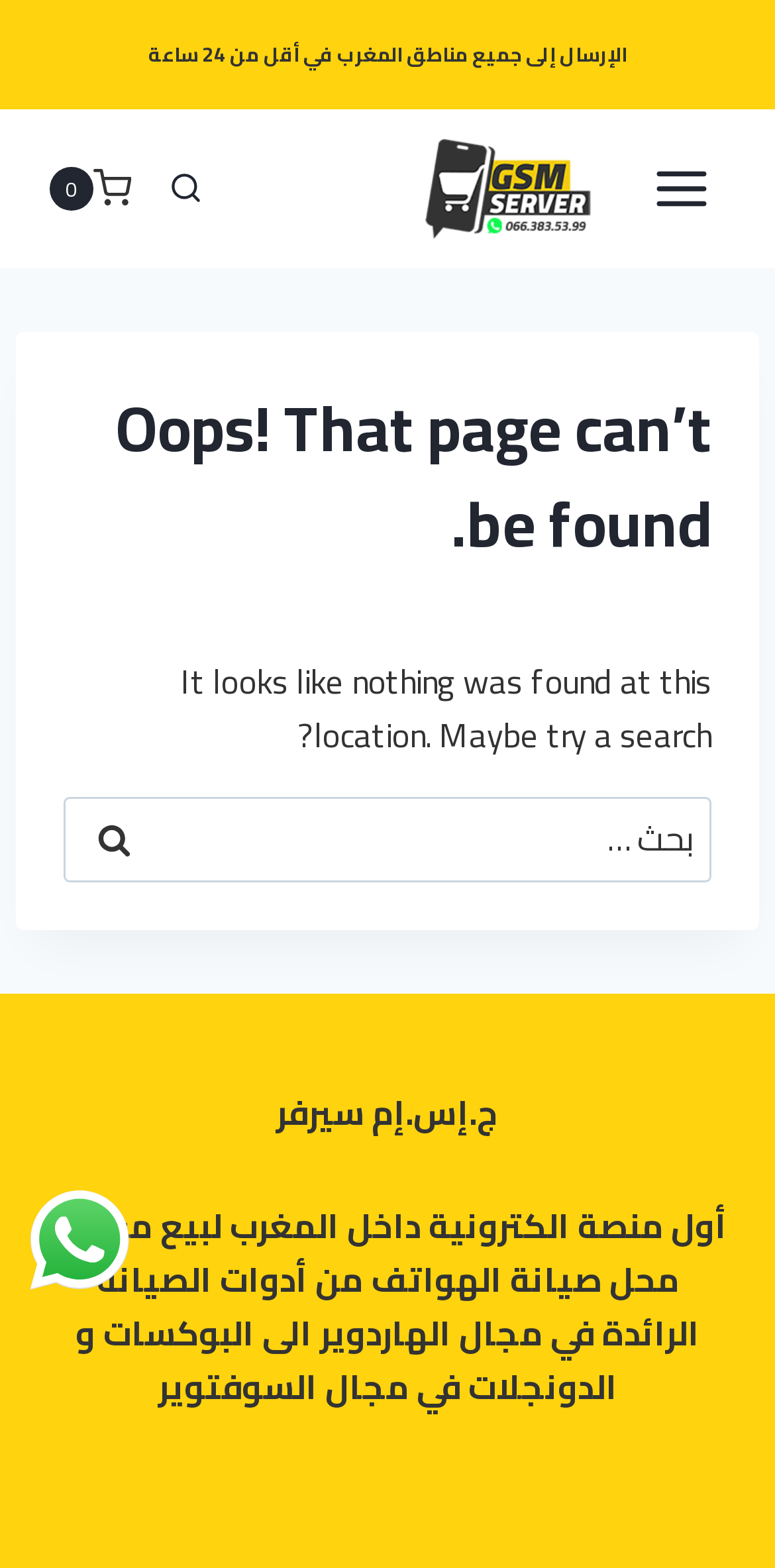Please determine the bounding box coordinates for the element with the description: "Search".

[0.195, 0.099, 0.282, 0.142]